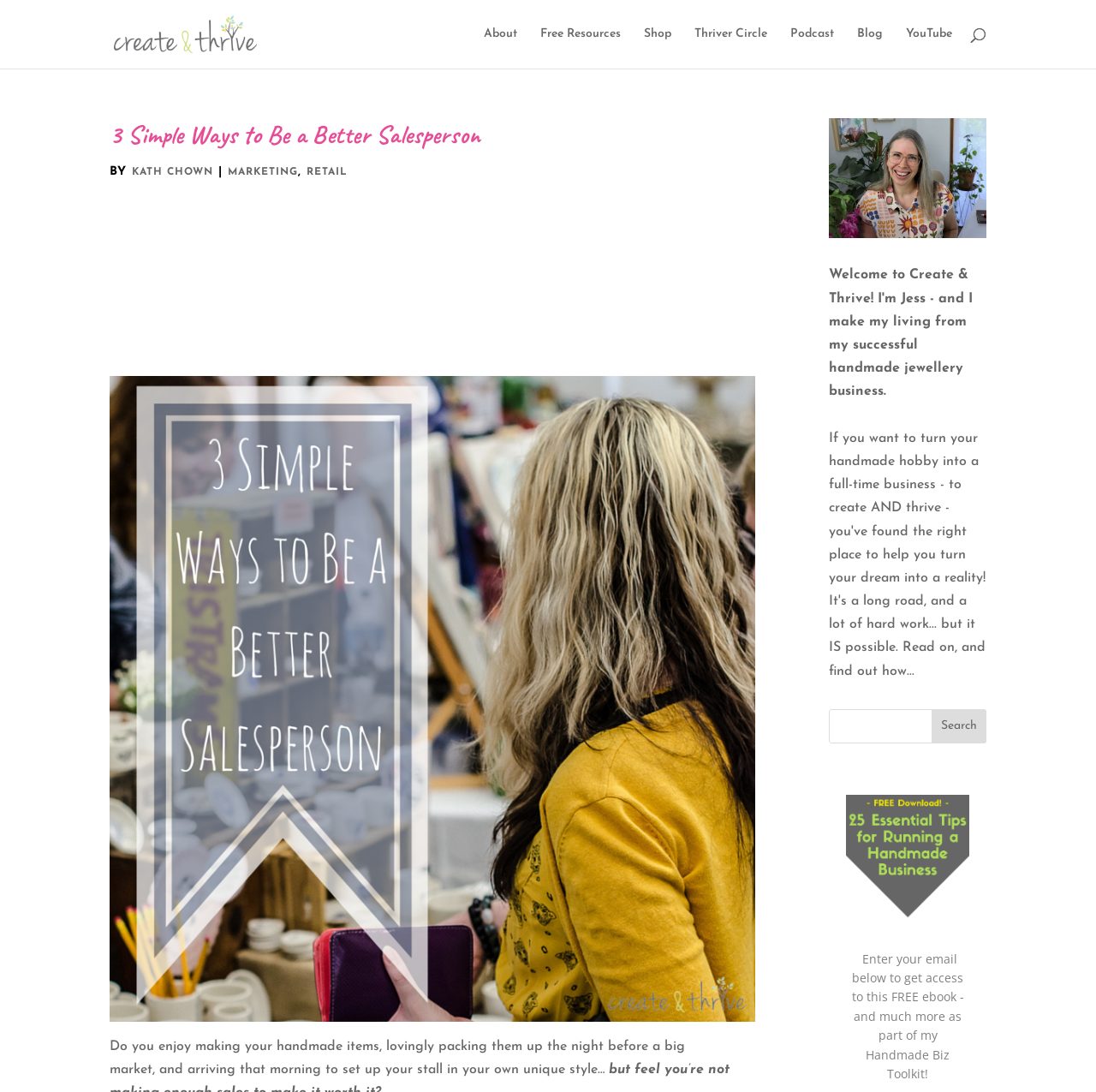Please locate the bounding box coordinates of the element that should be clicked to achieve the given instruction: "Click on the 'Free Resources' link".

[0.493, 0.026, 0.566, 0.063]